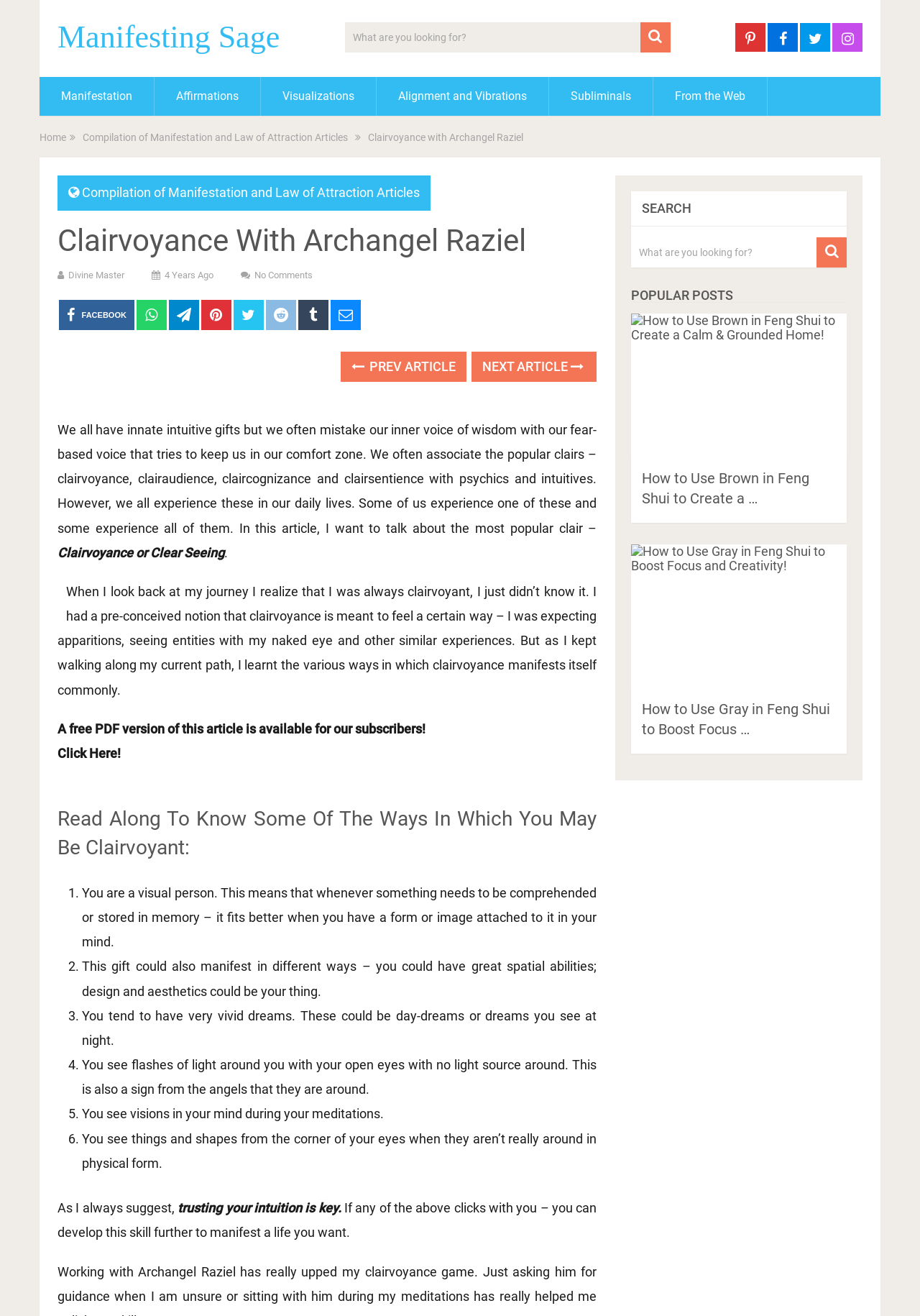Please identify the bounding box coordinates of the clickable area that will allow you to execute the instruction: "Search for something".

[0.375, 0.017, 0.729, 0.04]